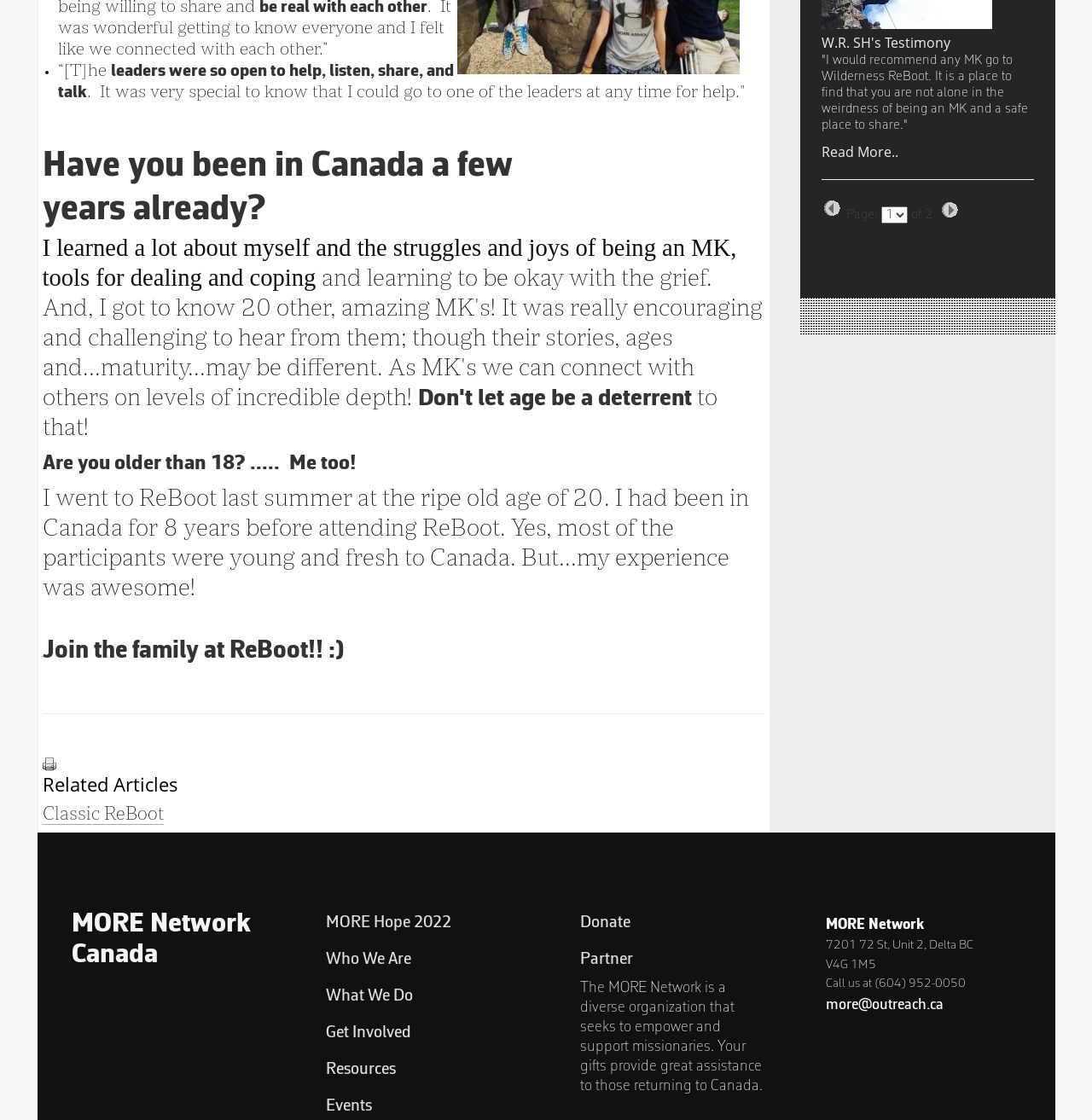What is the location of MORE Network Canada?
Based on the visual, give a brief answer using one word or a short phrase.

Delta BC